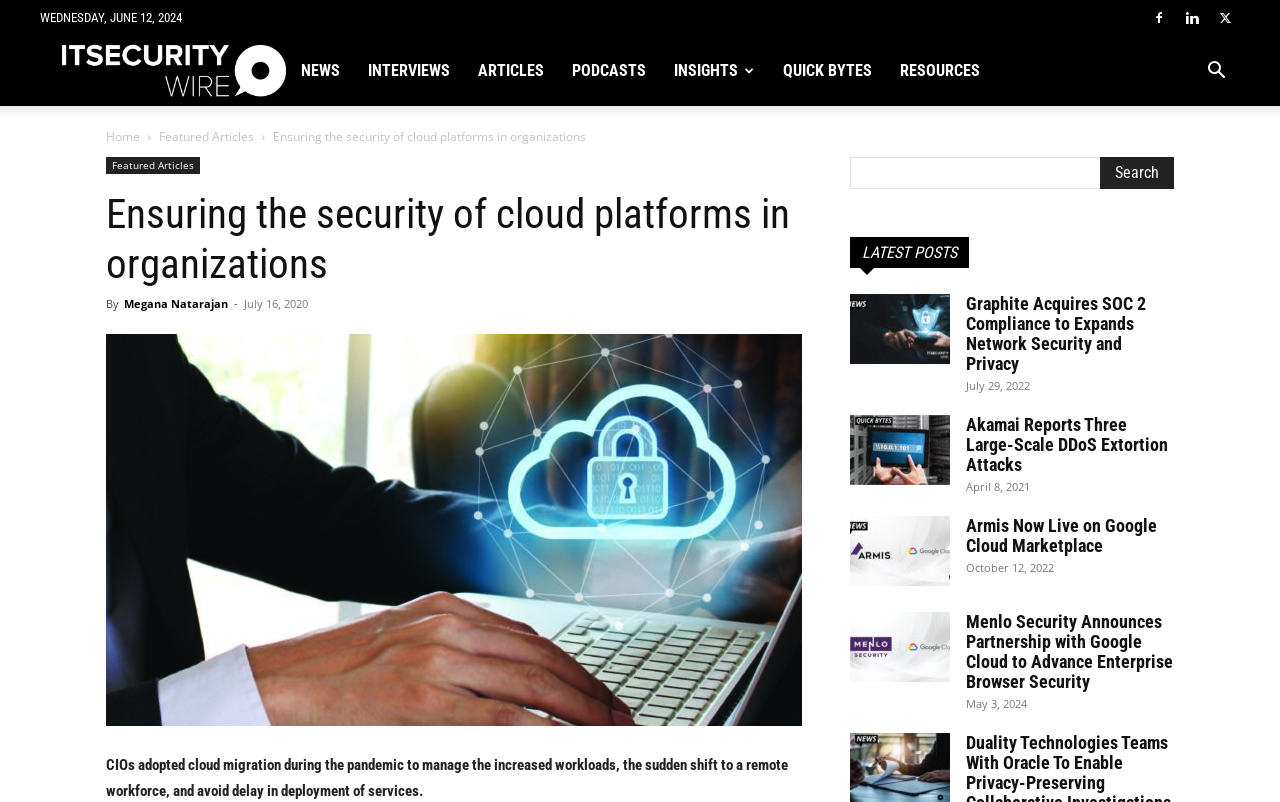Find the bounding box coordinates of the element to click in order to complete the given instruction: "Learn about How Do You Find the Area of a Composite Figure."

None